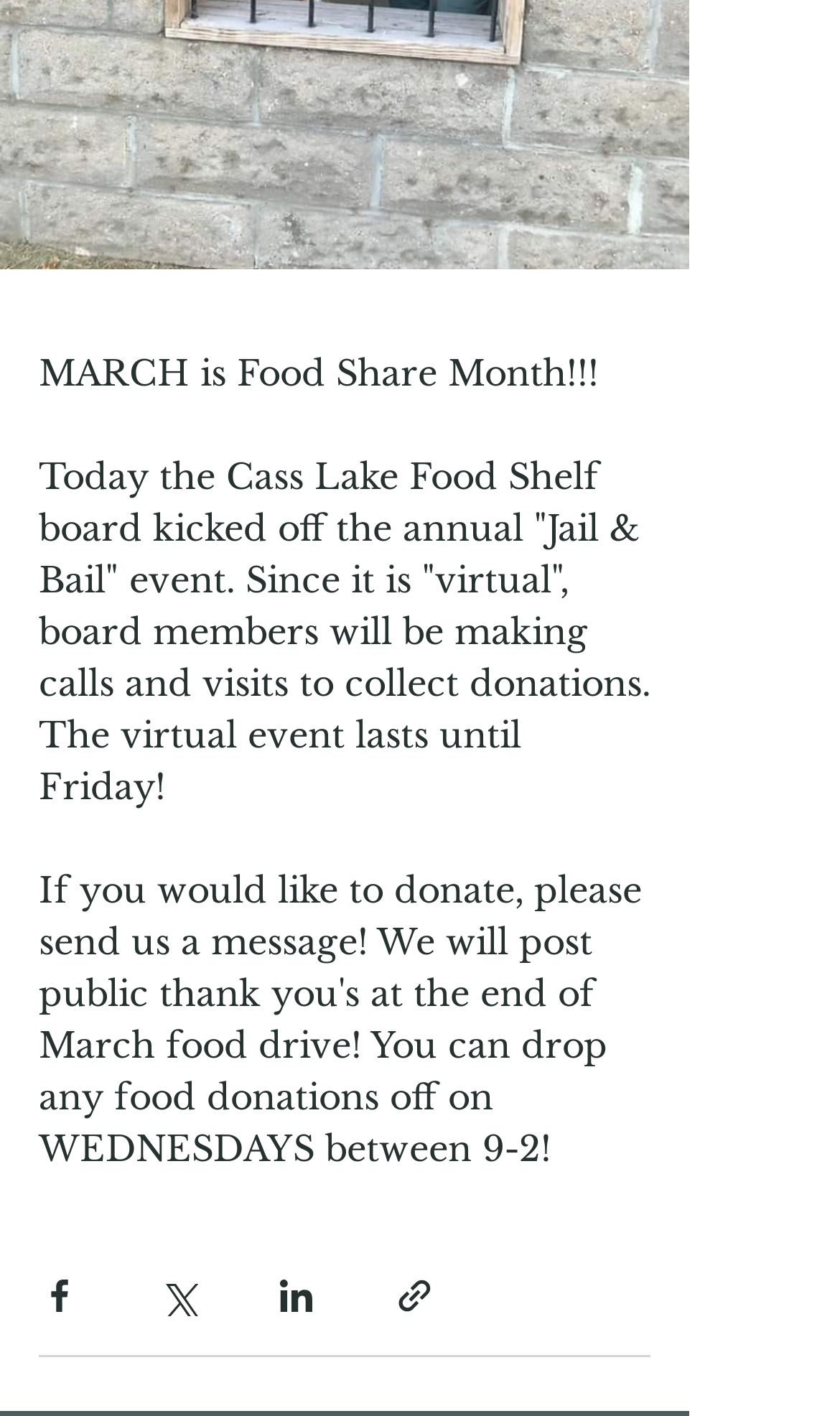What is the duration of the 'Jail & Bail' event?
Based on the image, please offer an in-depth response to the question.

The webpage mentions that the virtual 'Jail & Bail' event lasts until Friday, indicating that the event will continue until the end of the week.